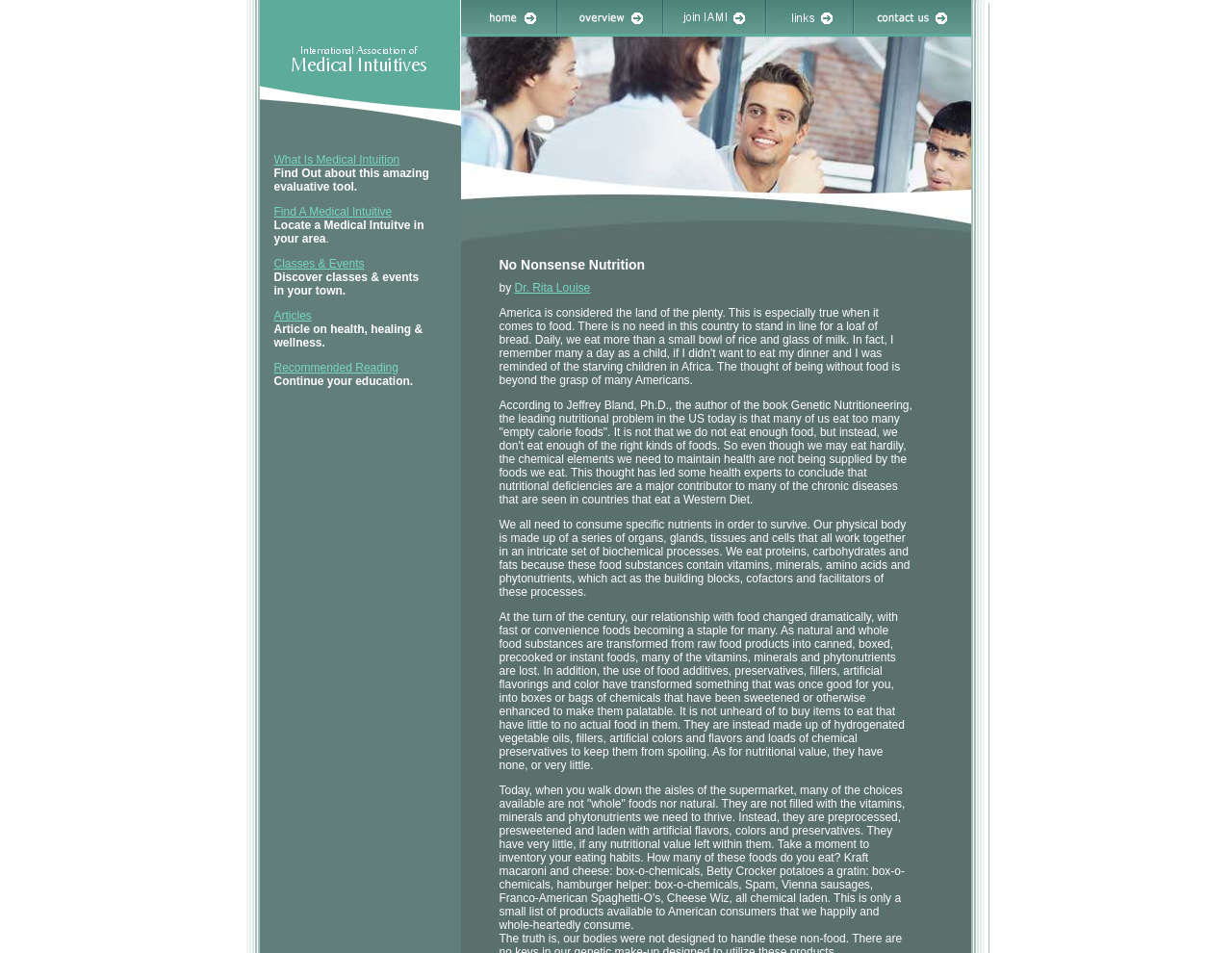Specify the bounding box coordinates of the element's area that should be clicked to execute the given instruction: "Read articles on health, healing, and wellness". The coordinates should be four float numbers between 0 and 1, i.e., [left, top, right, bottom].

[0.222, 0.324, 0.253, 0.338]